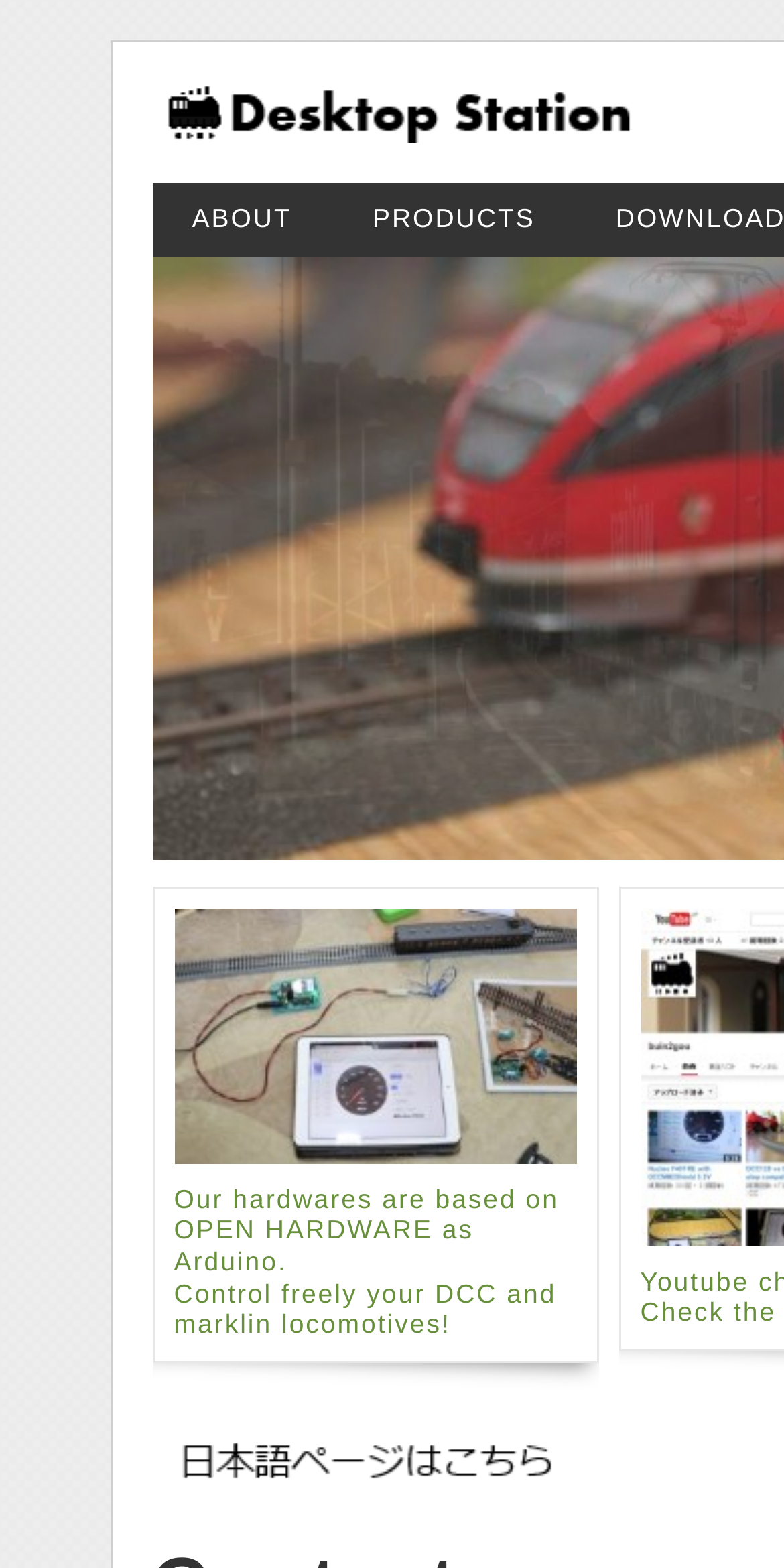Provide an in-depth caption for the webpage.

The webpage is about Desktop Station, a model railway controller. At the top, there is a prominent link to the Desktop Station official page, accompanied by an image with the same name. This link is positioned near the top left corner of the page.

Below the official page link, there are two main navigation links: "ABOUT" and "PRODUCTS", which are placed side by side, with "ABOUT" on the left and "PRODUCTS" on the right.

Further down the page, there is a descriptive link that explains the hardware basis of Desktop Station, stating that it is based on open hardware like Arduino, and allows for controlling DCC and Marklin locomotives. This link is positioned near the bottom left corner of the page.

At the very bottom of the page, there is a link to "Japan", accompanied by an image with the same name. This link is positioned near the bottom left corner of the page, slightly above the bottom edge.